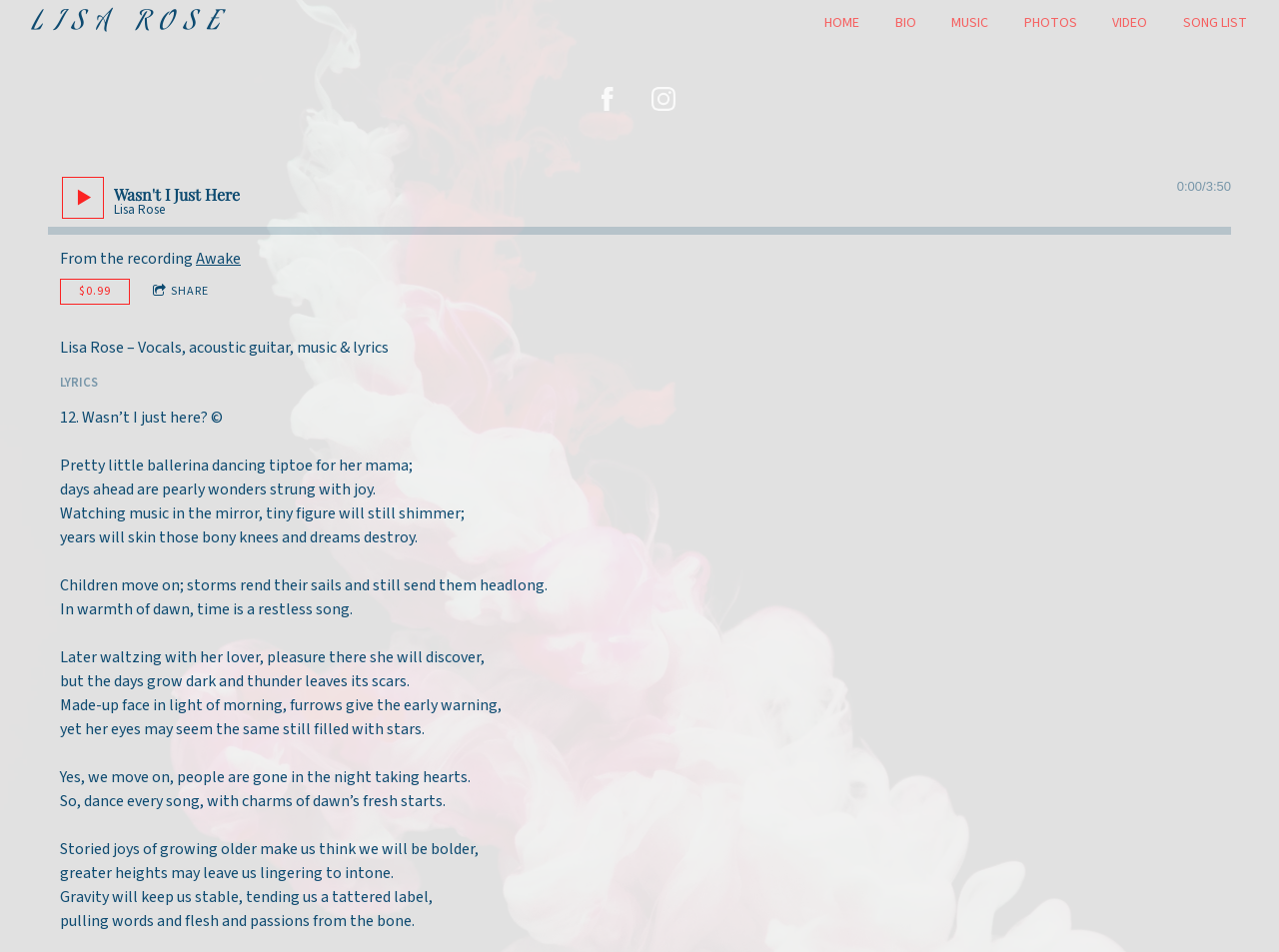Identify the coordinates of the bounding box for the element described below: "Song List". Return the coordinates as four float numbers between 0 and 1: [left, top, right, bottom].

[0.925, 0.014, 0.975, 0.034]